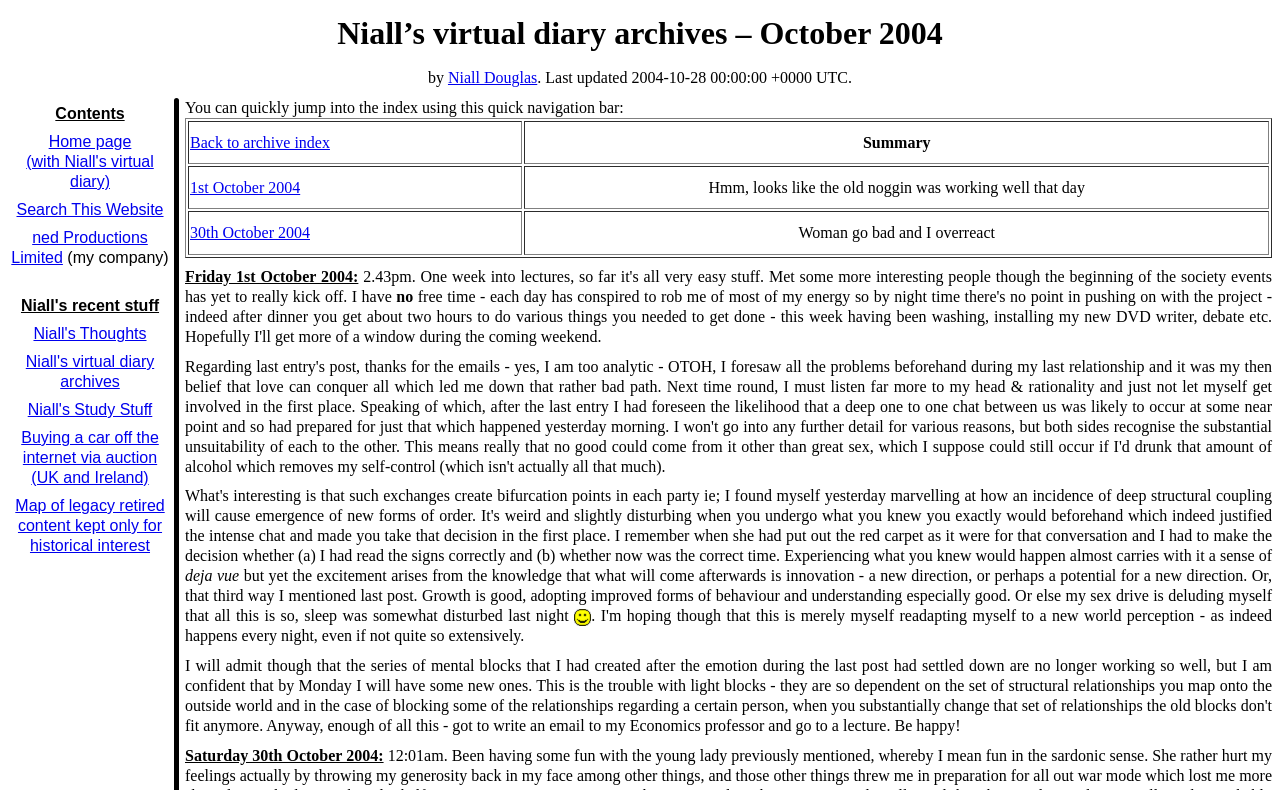Please identify the bounding box coordinates of the region to click in order to complete the given instruction: "read 30th October 2004 diary". The coordinates should be four float numbers between 0 and 1, i.e., [left, top, right, bottom].

[0.148, 0.284, 0.242, 0.305]